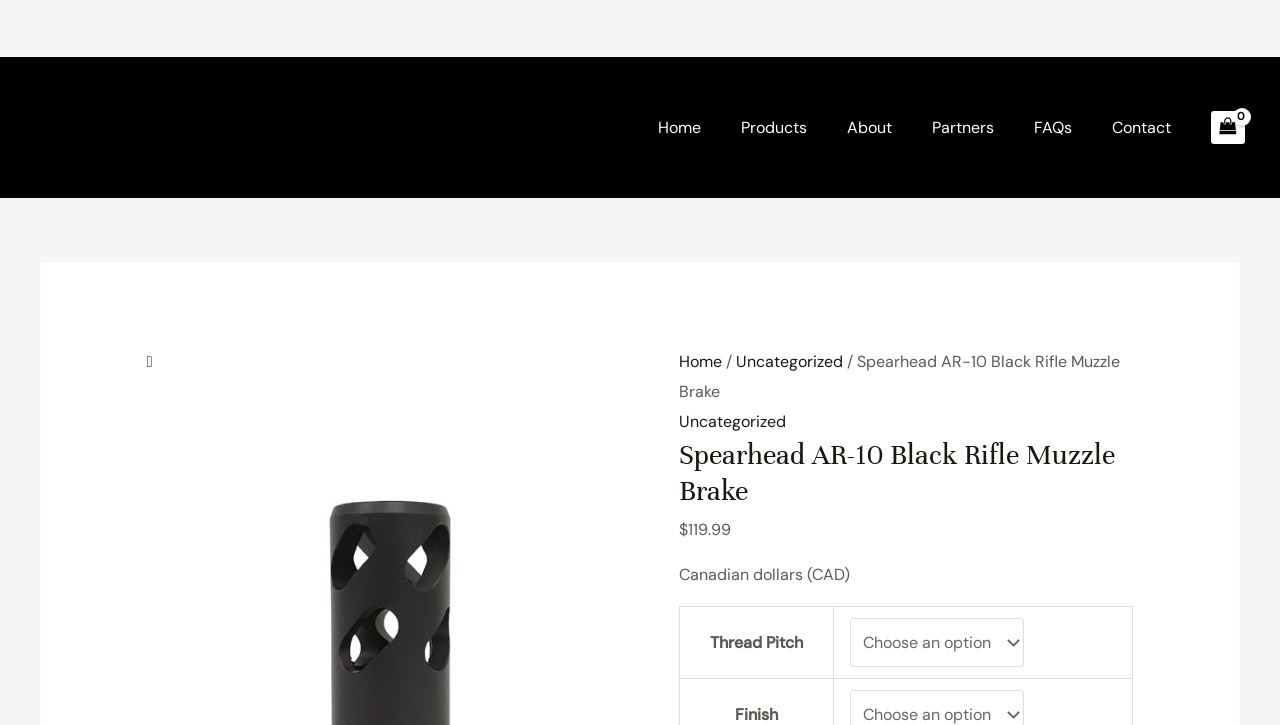Bounding box coordinates are specified in the format (top-left x, top-left y, bottom-right x, bottom-right y). All values are floating point numbers bounded between 0 and 1. Please provide the bounding box coordinate of the region this sentence describes: title="tapered radial black 2"

[0.115, 0.844, 0.5, 0.873]